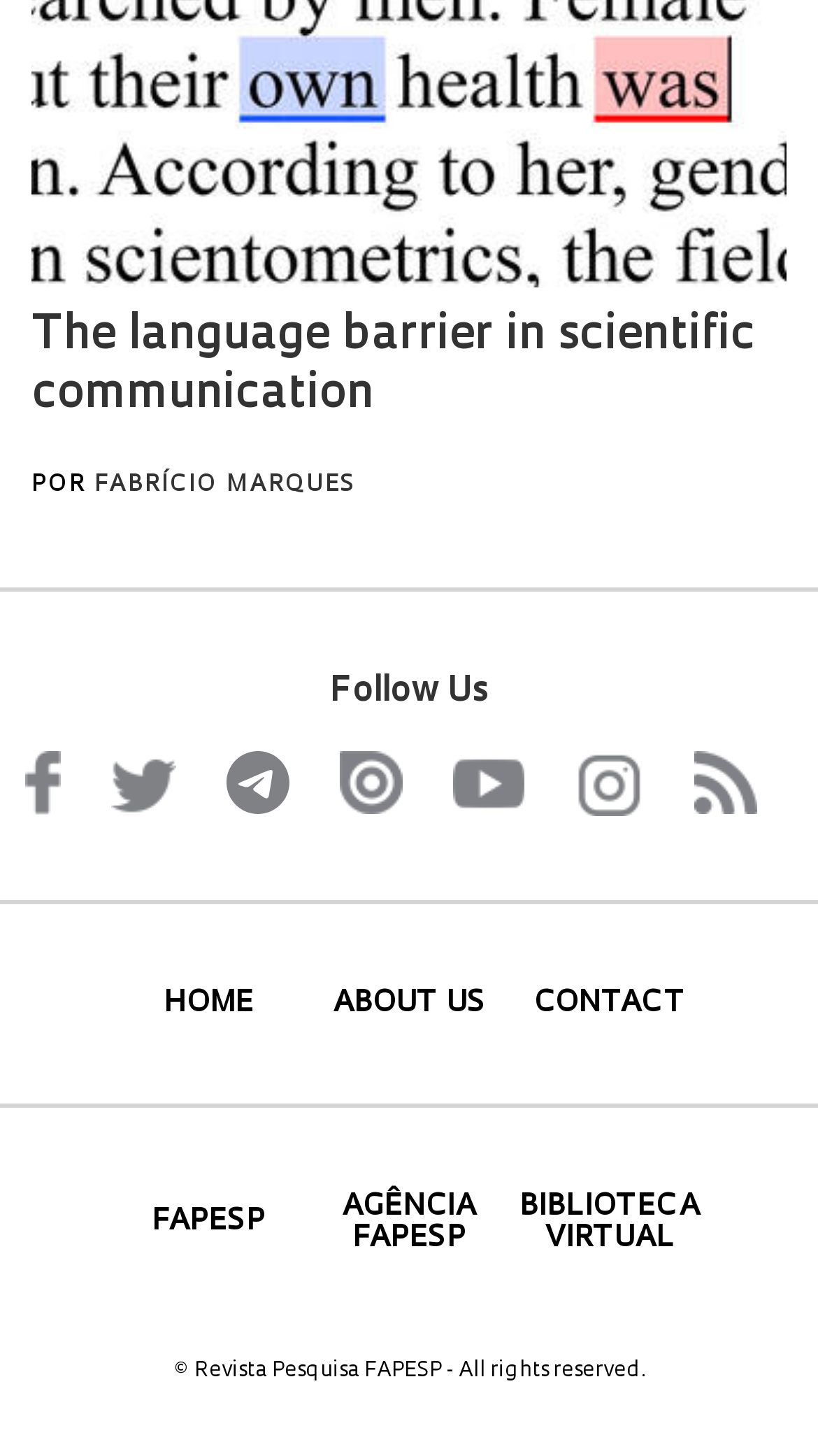Locate the bounding box coordinates of the area you need to click to fulfill this instruction: 'Go to home page'. The coordinates must be in the form of four float numbers ranging from 0 to 1: [left, top, right, bottom].

[0.135, 0.678, 0.375, 0.7]